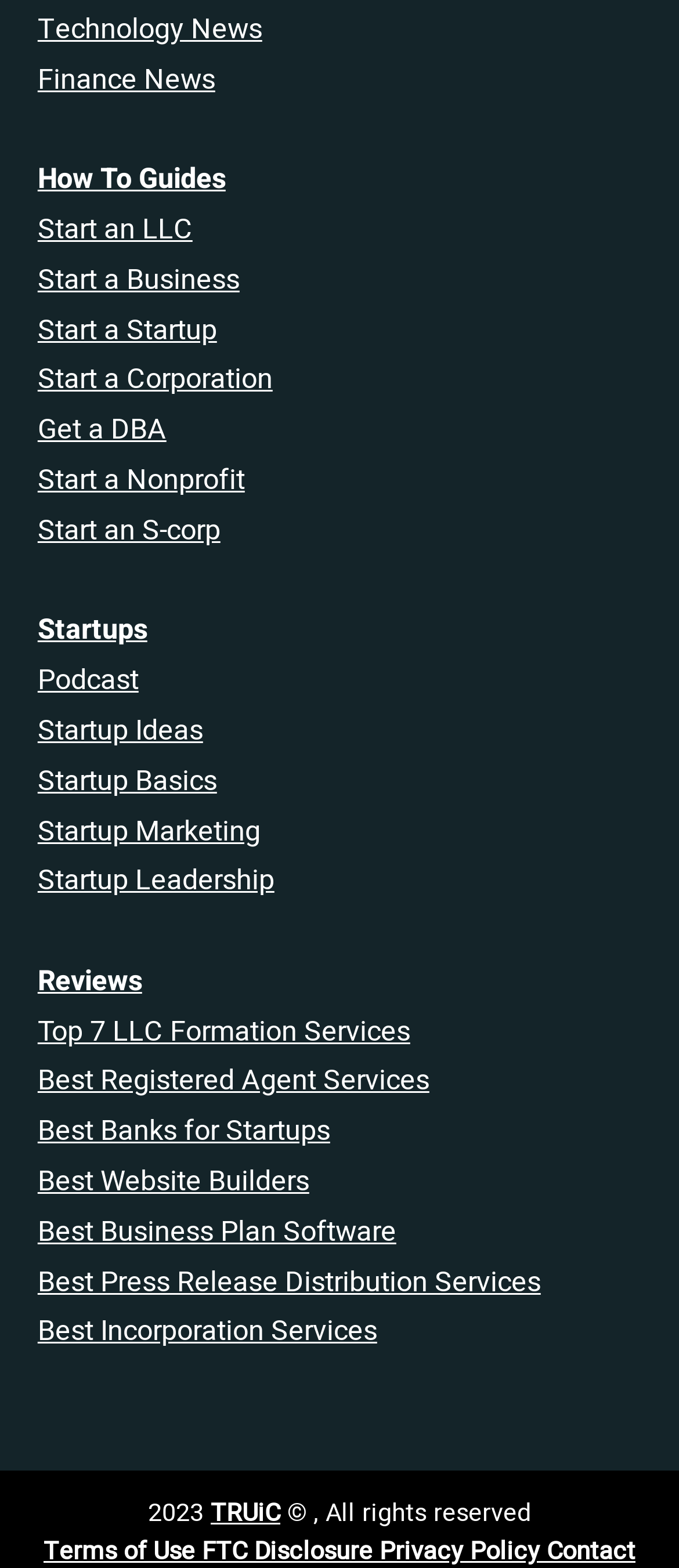Give a short answer using one word or phrase for the question:
What is the copyright year of this website?

2023